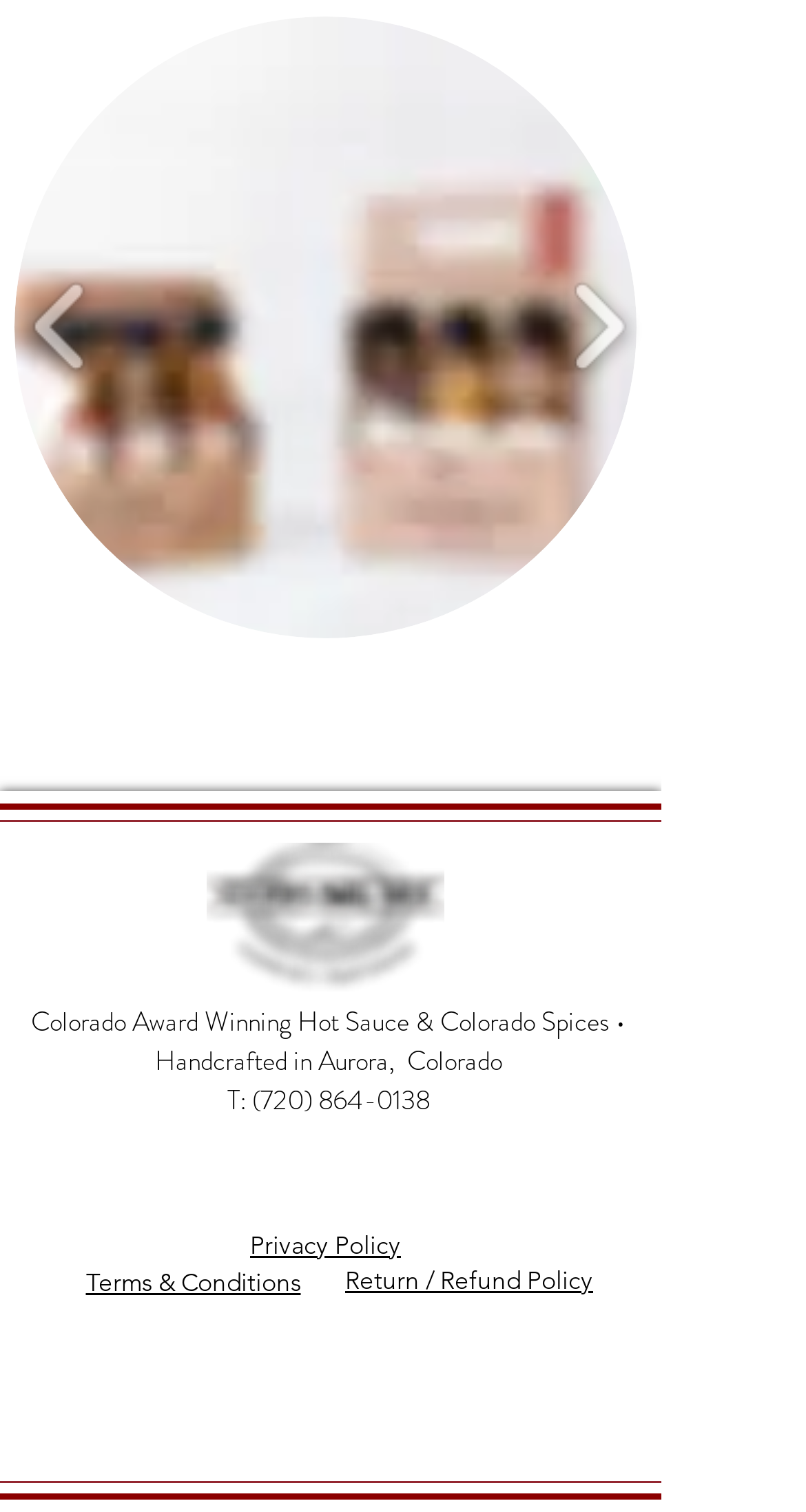Please identify the bounding box coordinates of the element I should click to complete this instruction: 'visit Instagram'. The coordinates should be given as four float numbers between 0 and 1, like this: [left, top, right, bottom].

[0.259, 0.76, 0.321, 0.793]